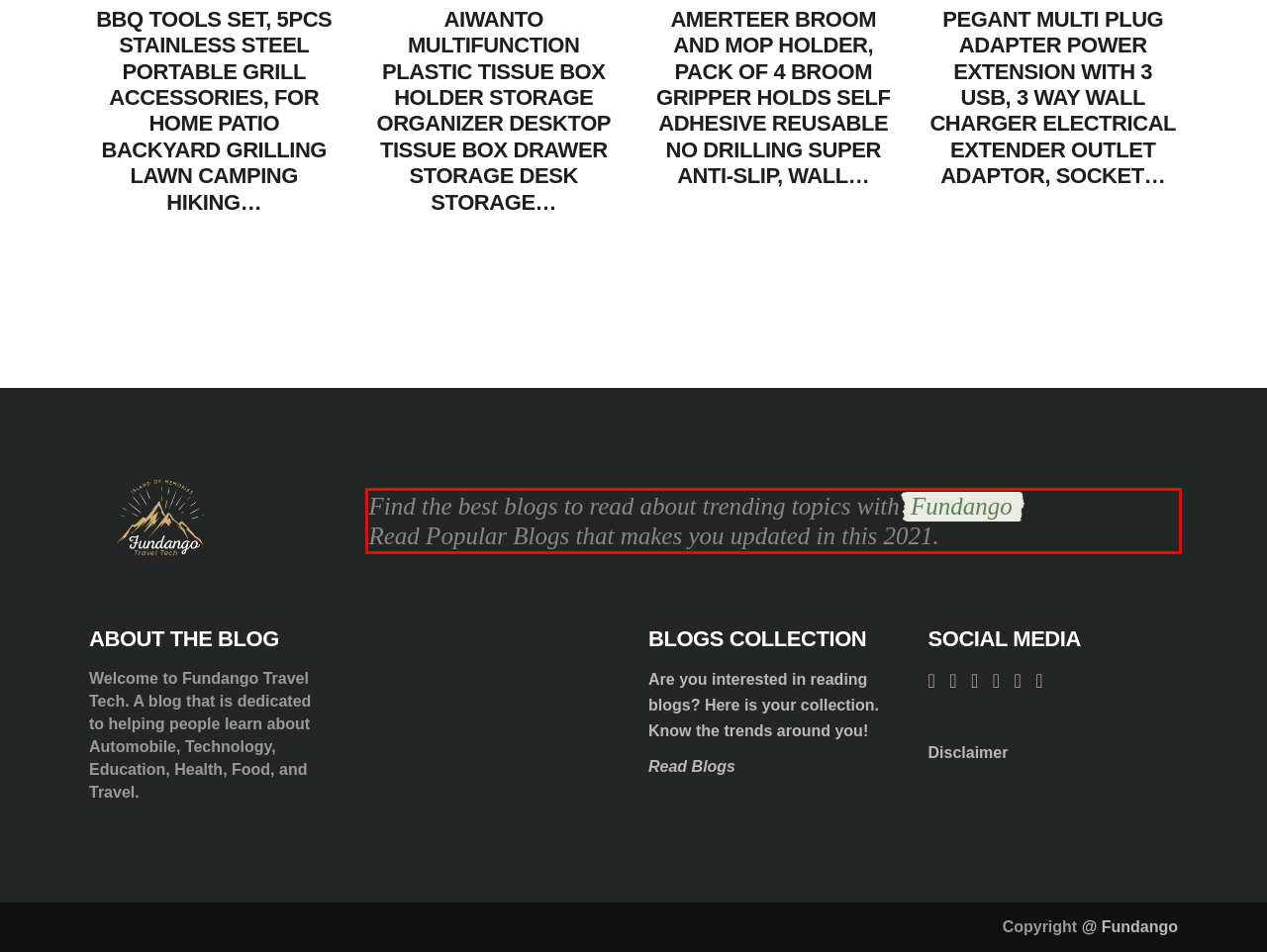You are given a screenshot with a red rectangle. Identify and extract the text within this red bounding box using OCR.

Find the best blogs to read about trending topics with Fundango Read Popular Blogs that makes you updated in this 2021.